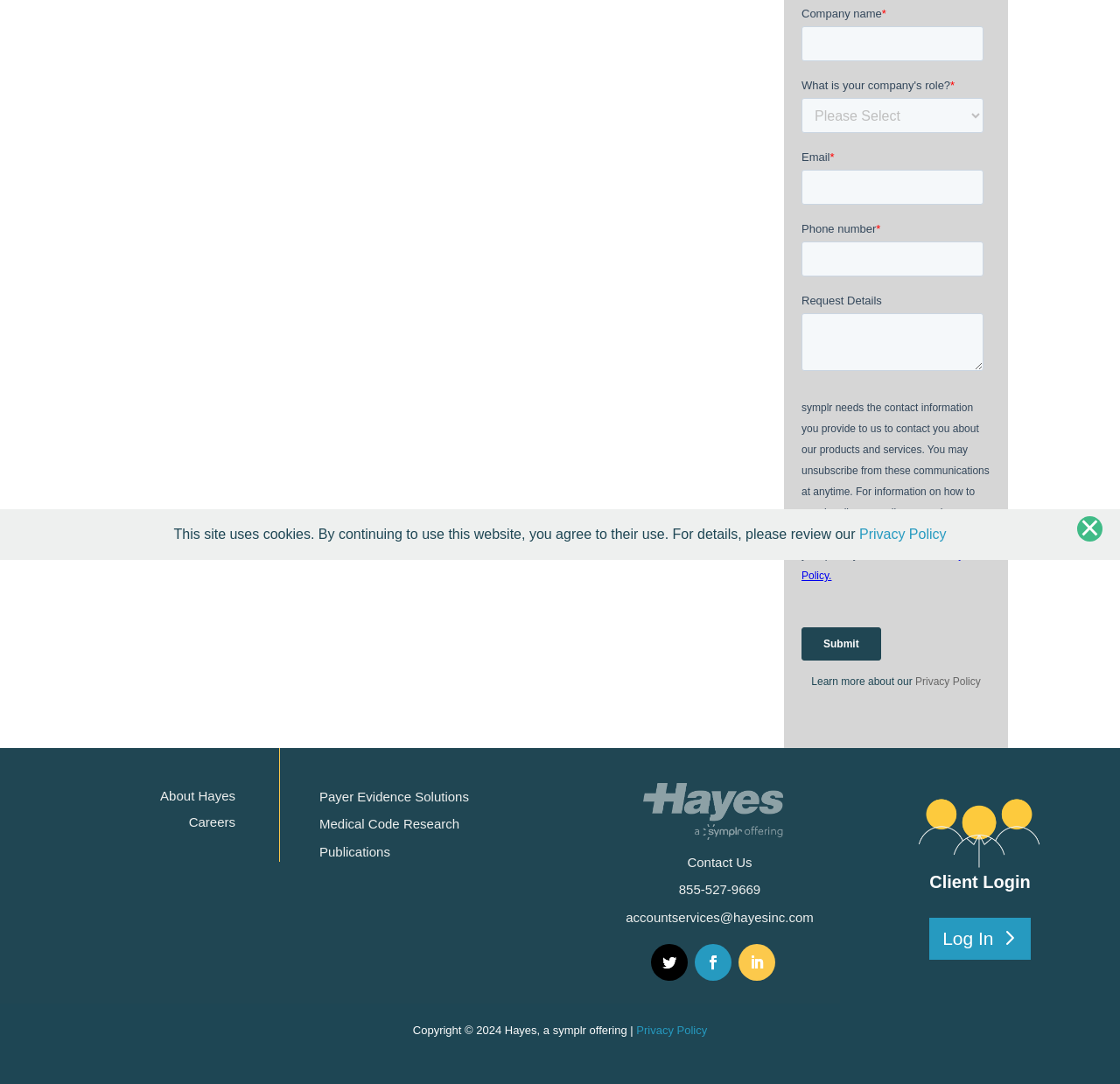Predict the bounding box of the UI element that fits this description: "Payer Evidence Solutions".

[0.285, 0.728, 0.419, 0.741]